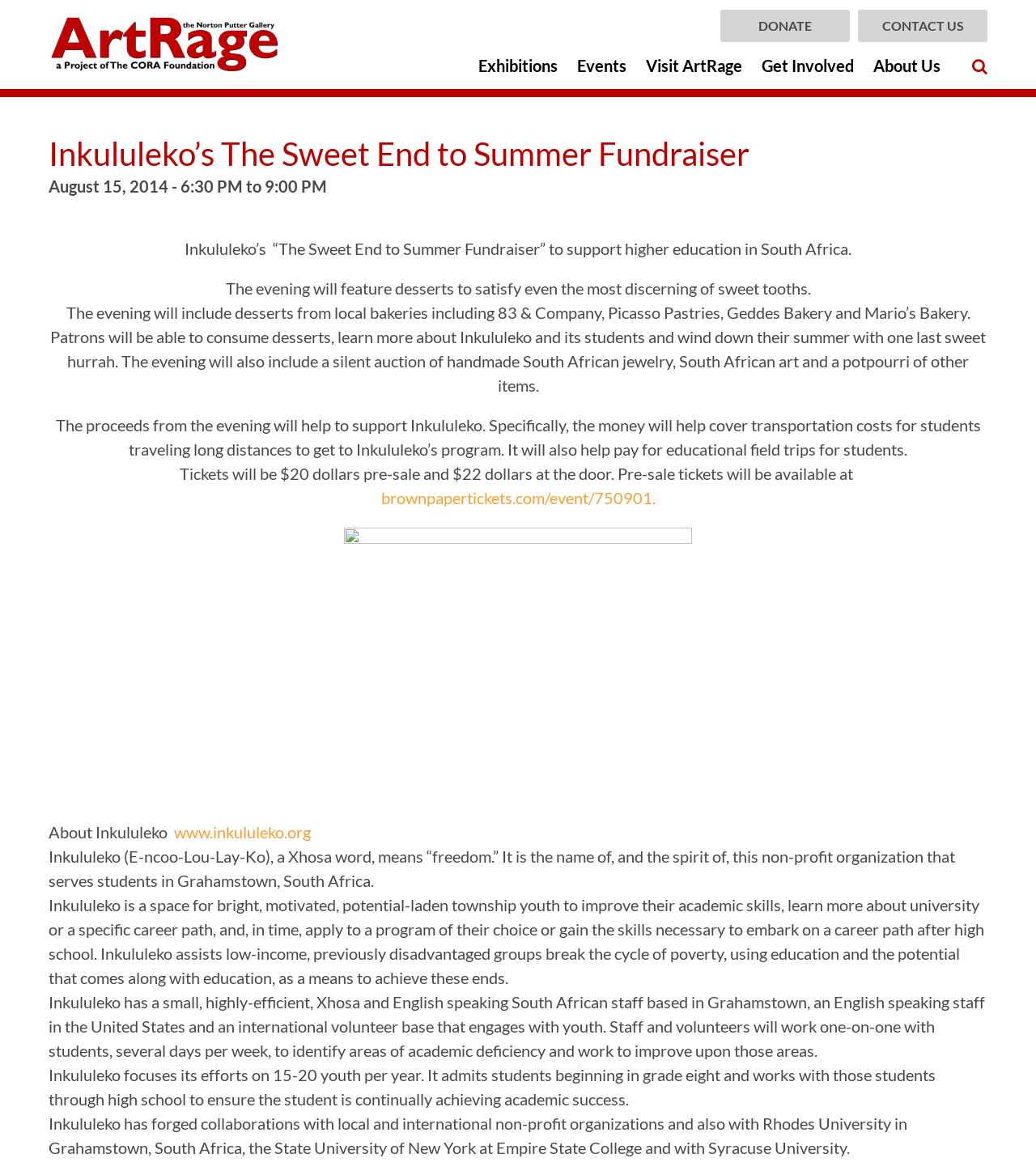Please determine the bounding box coordinates for the element that should be clicked to follow these instructions: "Visit the Exhibitions page".

[0.462, 0.039, 0.538, 0.073]